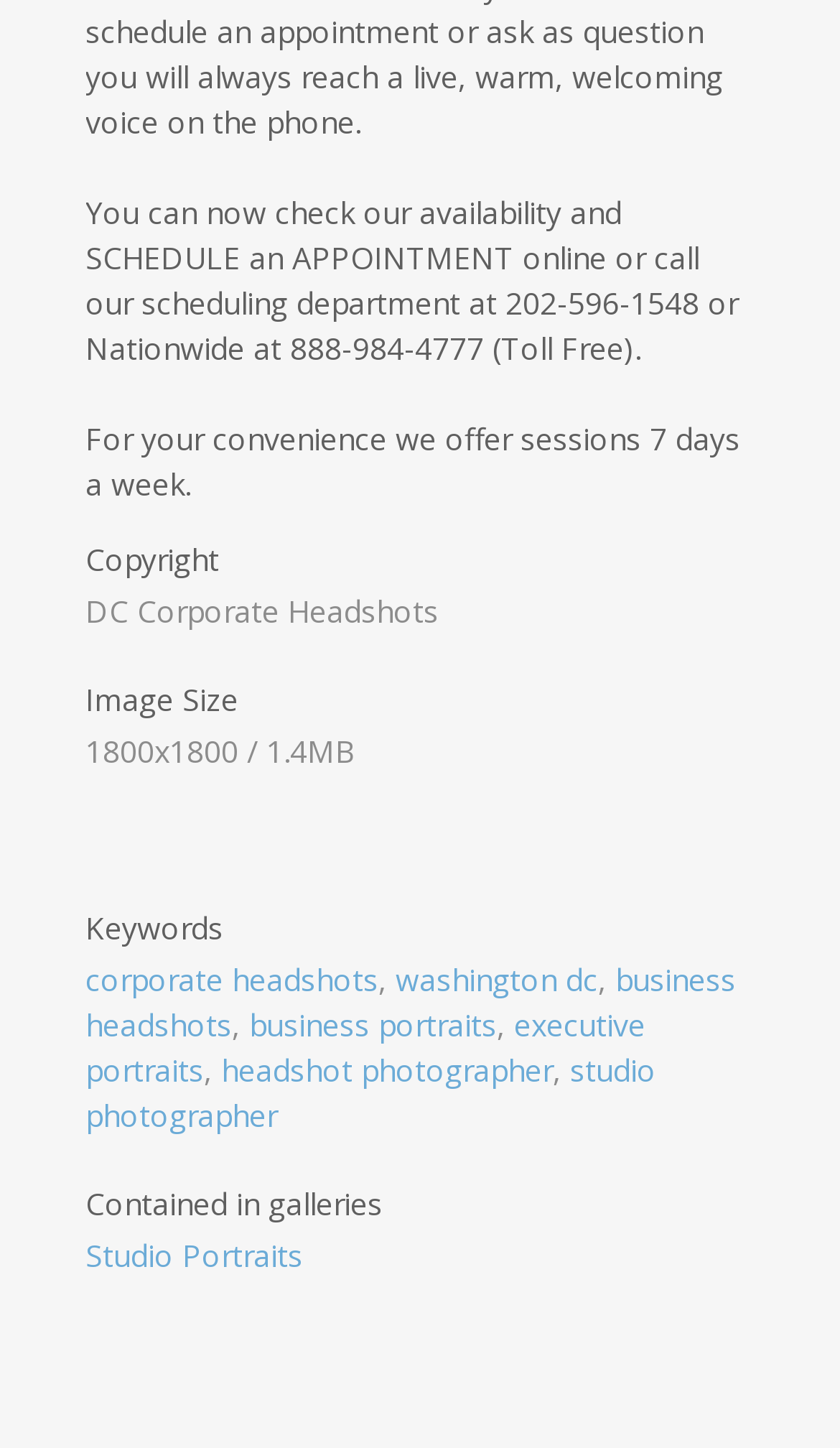Provide the bounding box coordinates of the UI element that matches the description: "headshot photographer".

[0.263, 0.724, 0.658, 0.753]